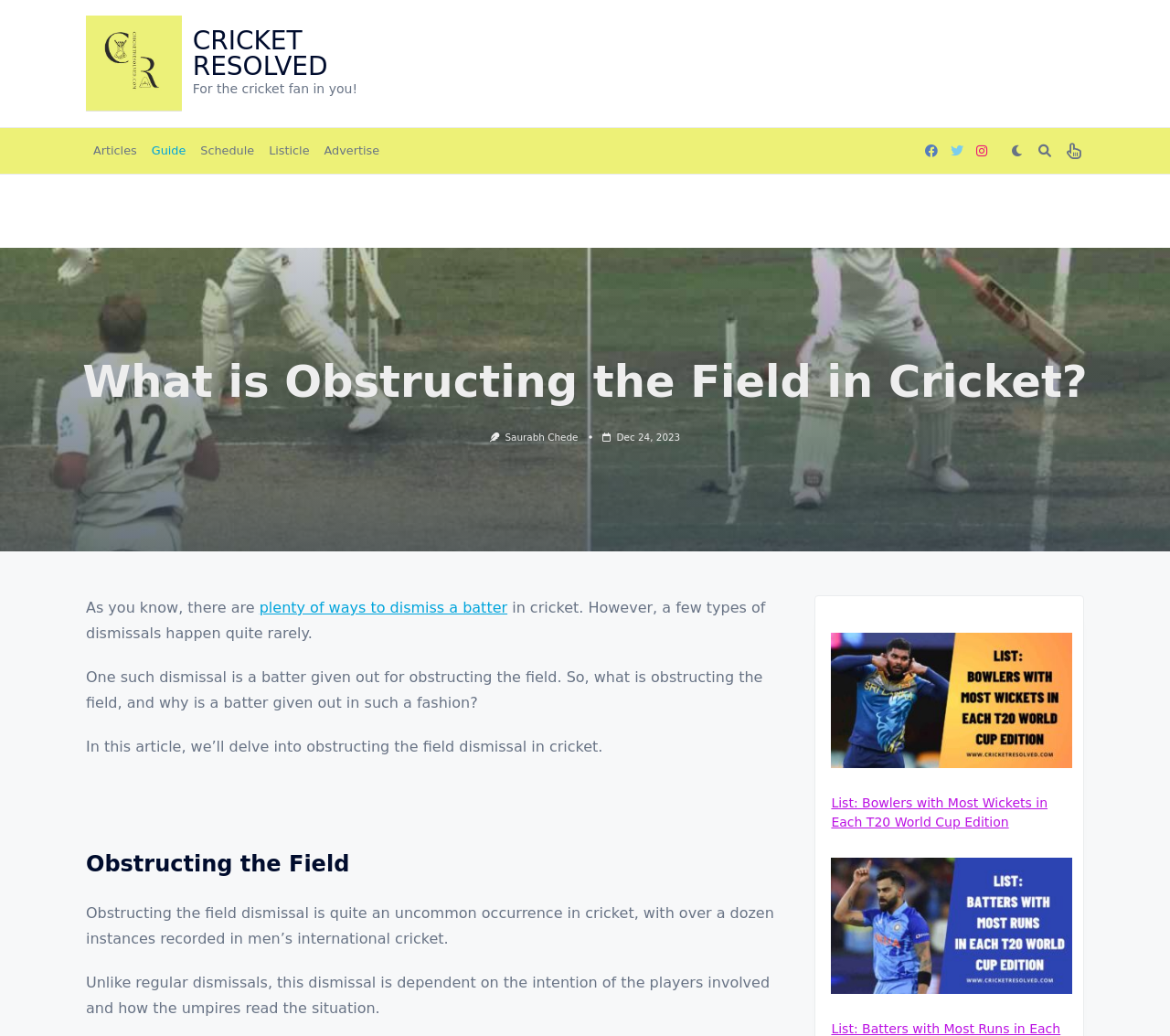Explain the features and main sections of the webpage comprehensively.

The webpage is about cricket, specifically discussing the "obstructing the field" dismissal in cricket. At the top, there is a logo of "Cricket Resolved" with a link to the website, accompanied by an image of the same logo. Below the logo, there is a tagline "For the cricket fan in you!".

The top navigation bar has several links, including "Articles", "Guide", "Schedule", "Listicle", and "Advertise". On the right side of the navigation bar, there are three social media links and three buttons for unknown functions.

The main content of the webpage starts with a heading "What is Obstructing the Field in Cricket?" followed by the author's name "Saurabh Chede" and a date "Dec 24, 2023". There is a brief introduction to the topic, explaining that obstructing the field is a rare type of dismissal in cricket.

The article is divided into sections, with headings "Obstructing the Field" and others. The content is a mix of static text and links, discussing the rules and instances of obstructing the field dismissals in cricket.

On the right side of the article, there are two related links with images, "List: Bowlers with Most Wickets in Each T20 World Cup Edition" and "List: Batters with Most Runs in Each T20 World Cup Edition".